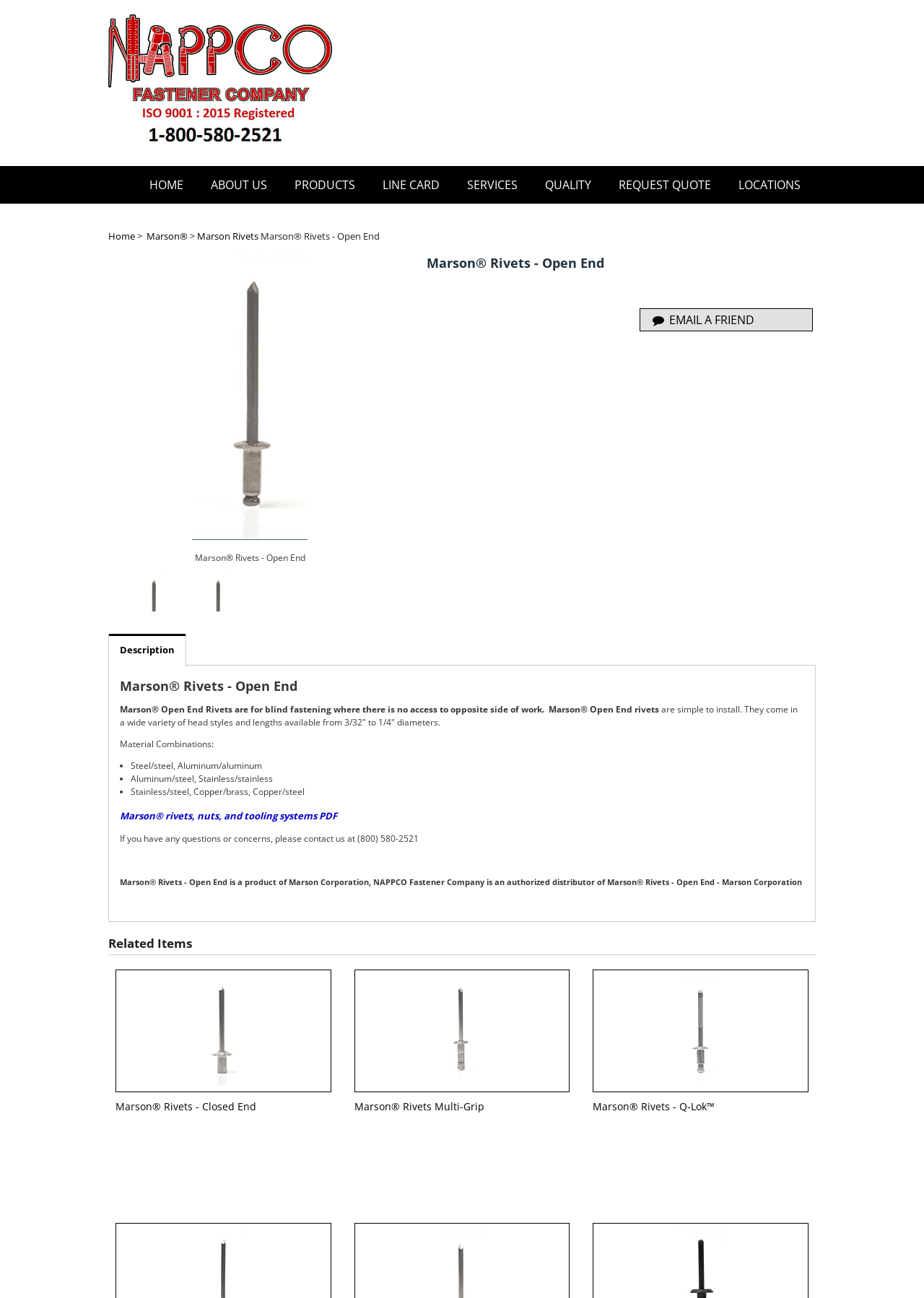Identify the bounding box coordinates of the clickable region necessary to fulfill the following instruction: "view product description". The bounding box coordinates should be four float numbers between 0 and 1, i.e., [left, top, right, bottom].

[0.13, 0.521, 0.87, 0.536]